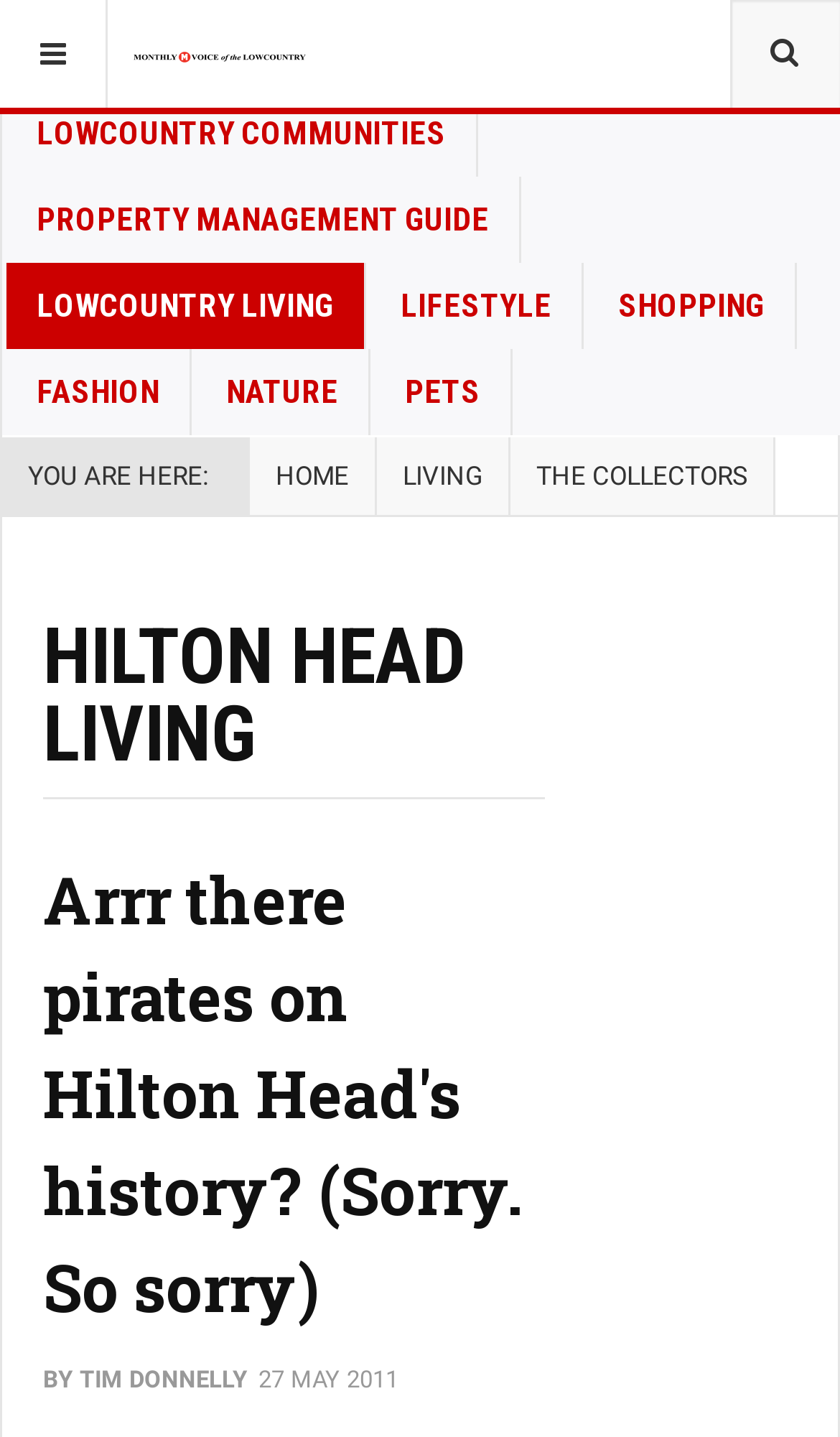Identify the bounding box coordinates for the region to click in order to carry out this instruction: "Go to Hilton Head Monthly Magazine". Provide the coordinates using four float numbers between 0 and 1, formatted as [left, top, right, bottom].

[0.159, 0.0, 0.364, 0.075]